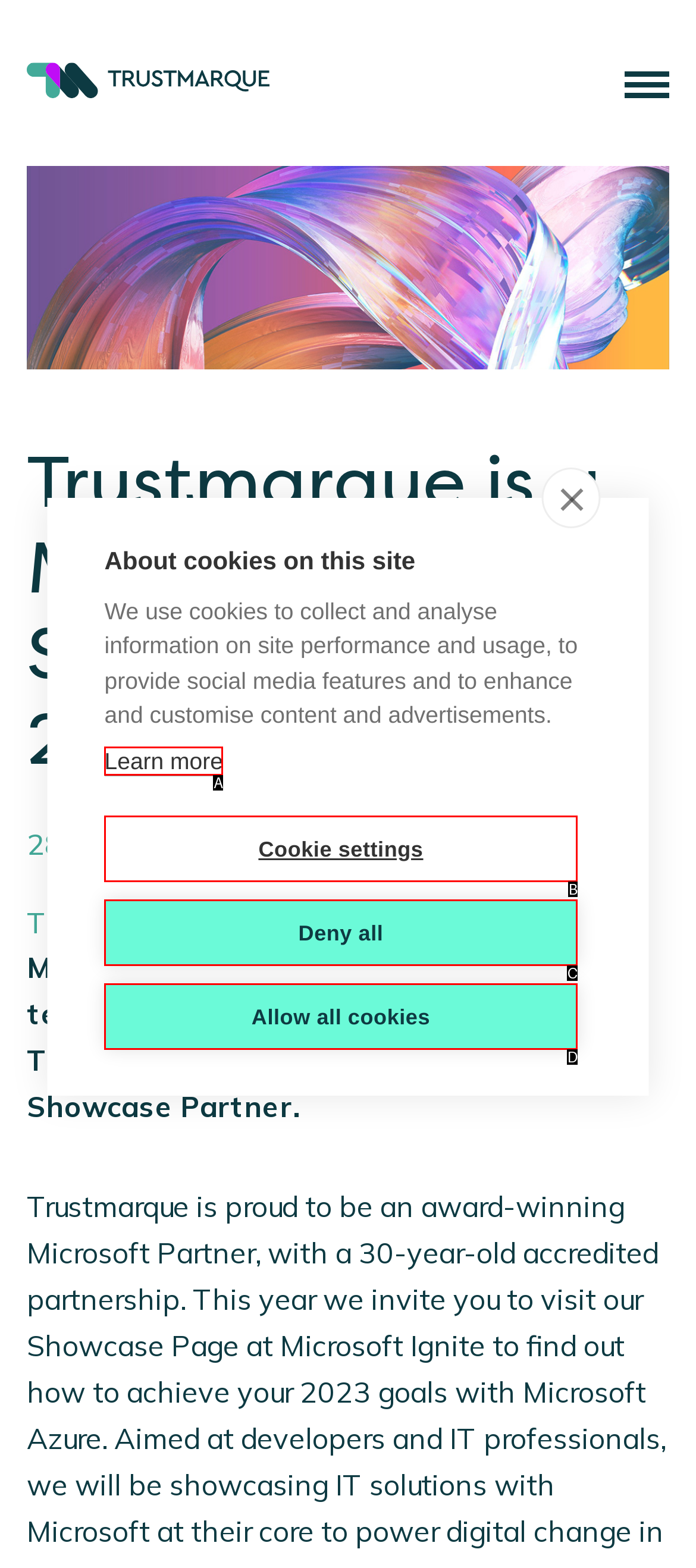Tell me which one HTML element best matches the description: Allow all cookies Answer with the option's letter from the given choices directly.

D